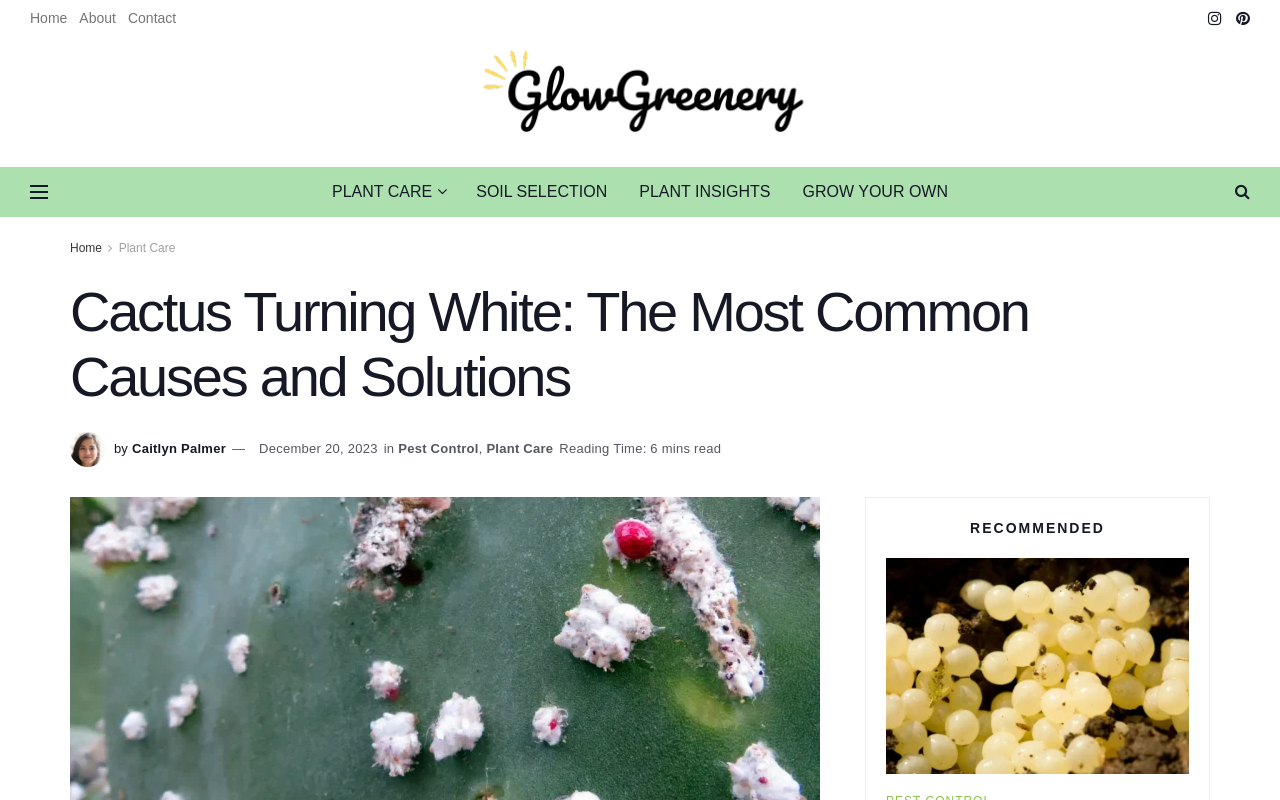Highlight the bounding box coordinates of the element you need to click to perform the following instruction: "learn about small white eggs in soil."

[0.692, 0.697, 0.929, 0.968]